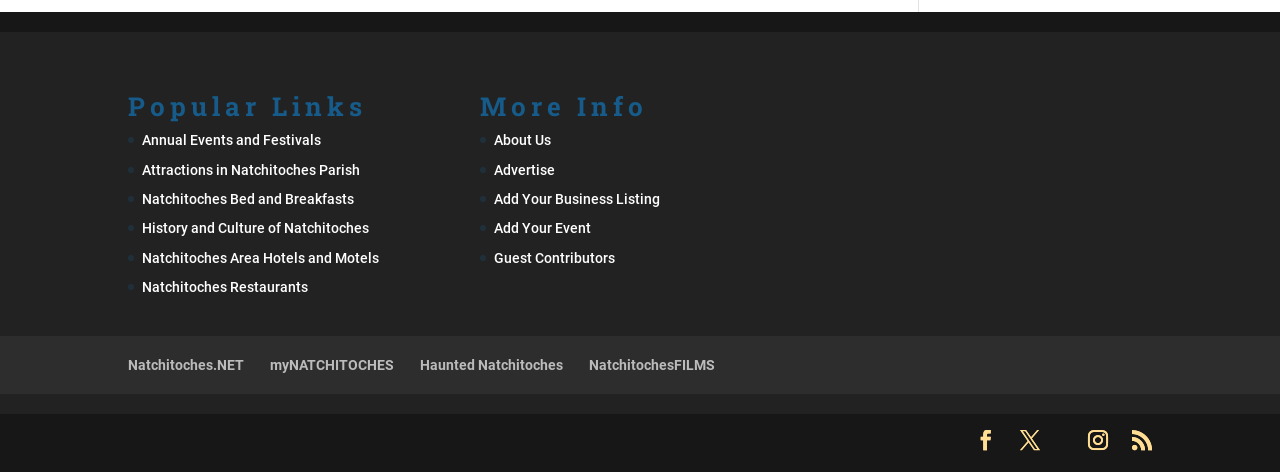Locate the bounding box coordinates of the area you need to click to fulfill this instruction: 'Go to myNATCHITOCHES'. The coordinates must be in the form of four float numbers ranging from 0 to 1: [left, top, right, bottom].

[0.211, 0.757, 0.308, 0.791]